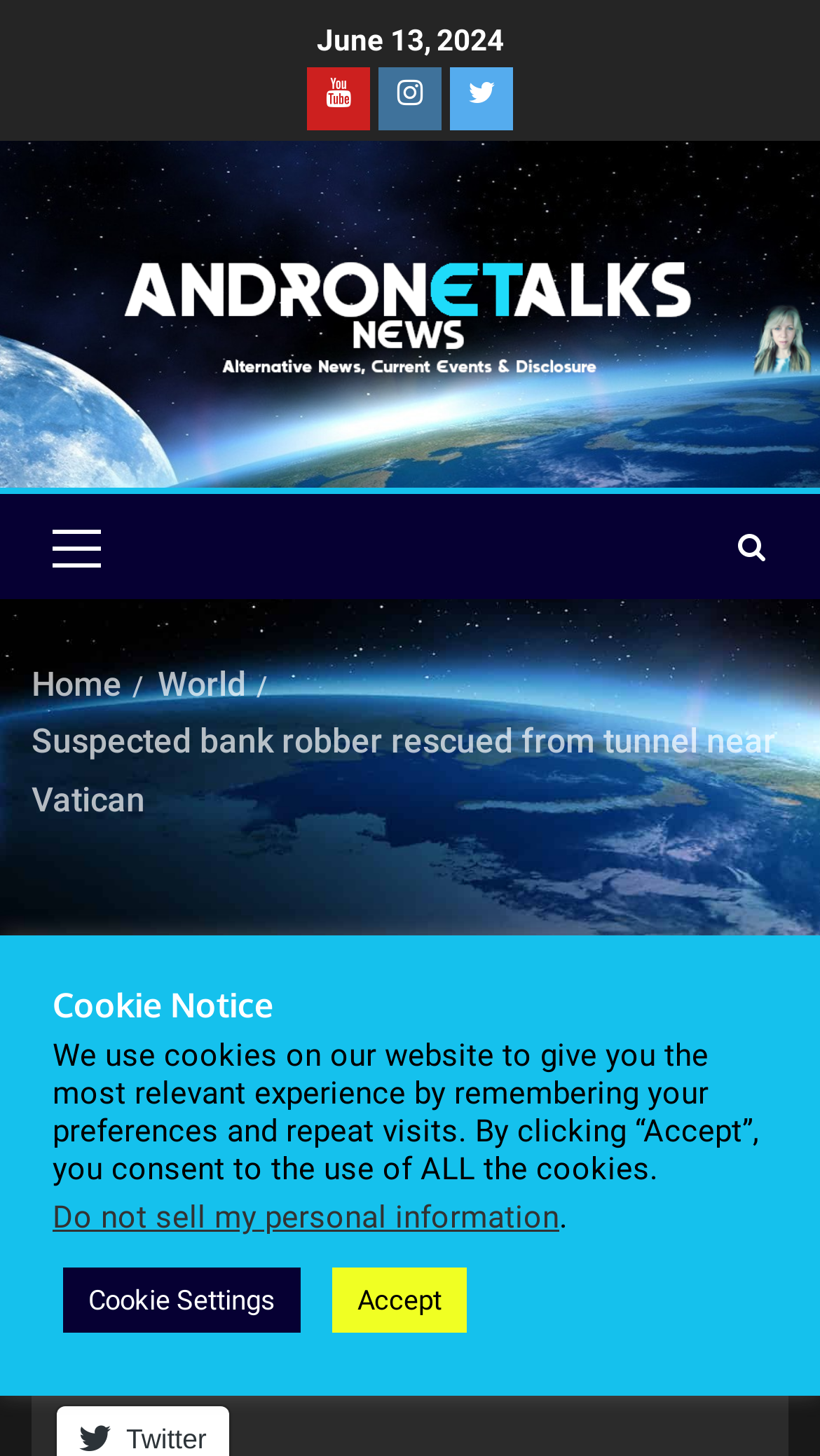Specify the bounding box coordinates of the region I need to click to perform the following instruction: "Go to Home page". The coordinates must be four float numbers in the range of 0 to 1, i.e., [left, top, right, bottom].

[0.038, 0.456, 0.149, 0.484]